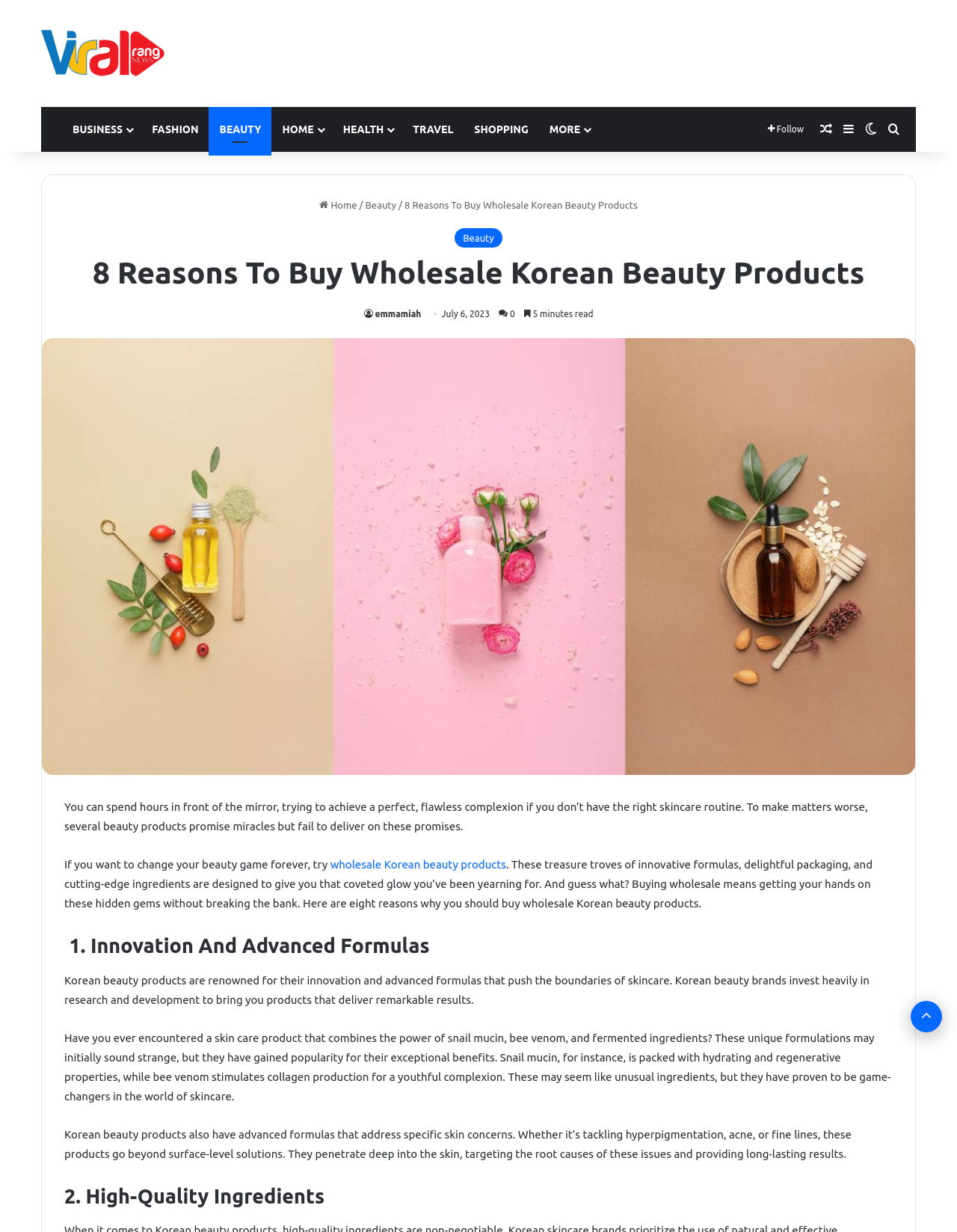Determine the bounding box coordinates of the region that needs to be clicked to achieve the task: "Read the article about wholesale Korean beauty products".

[0.067, 0.697, 0.529, 0.707]